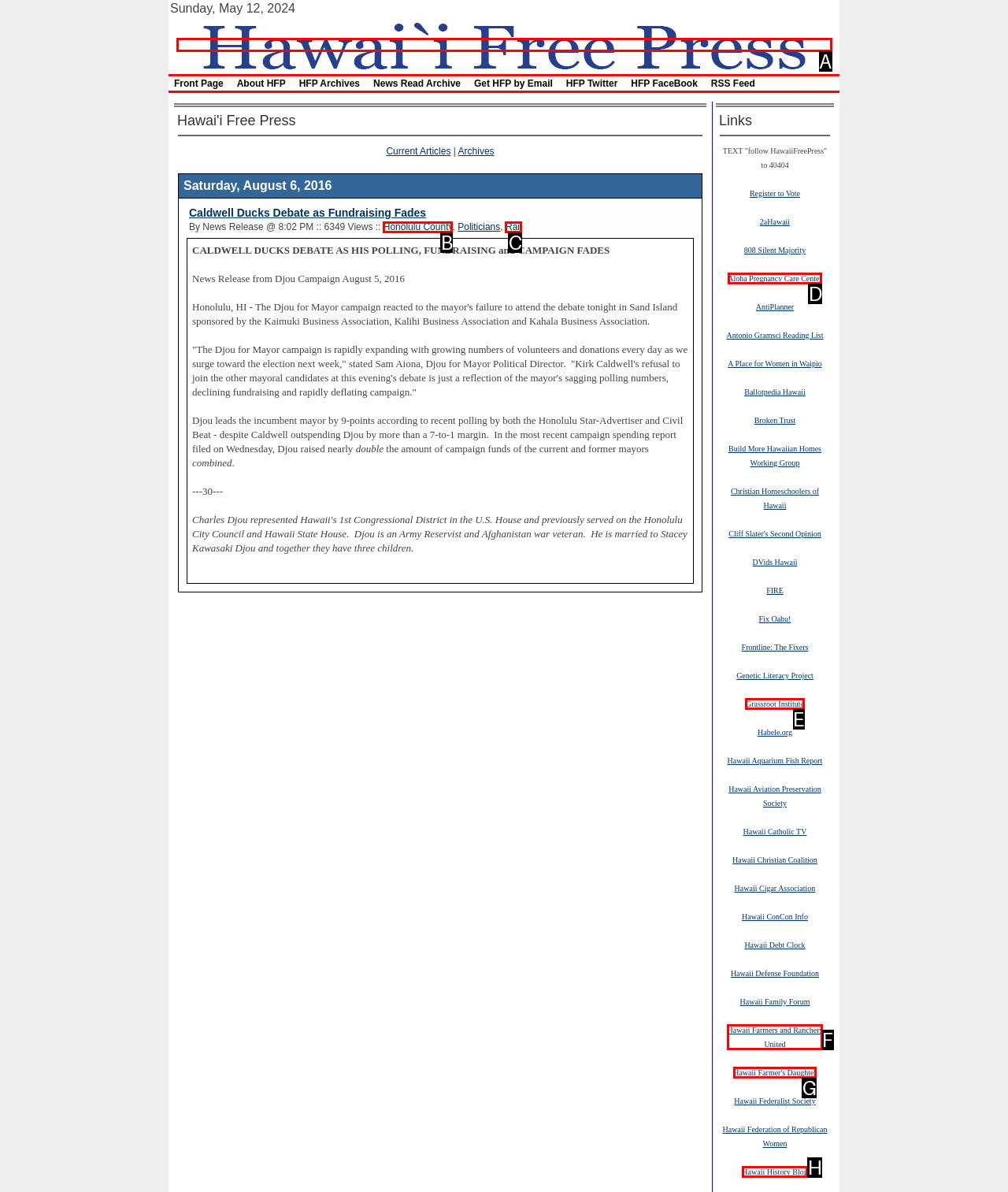Identify which lettered option to click to carry out the task: Click on the 'Hawaii Free Press' link. Provide the letter as your answer.

A